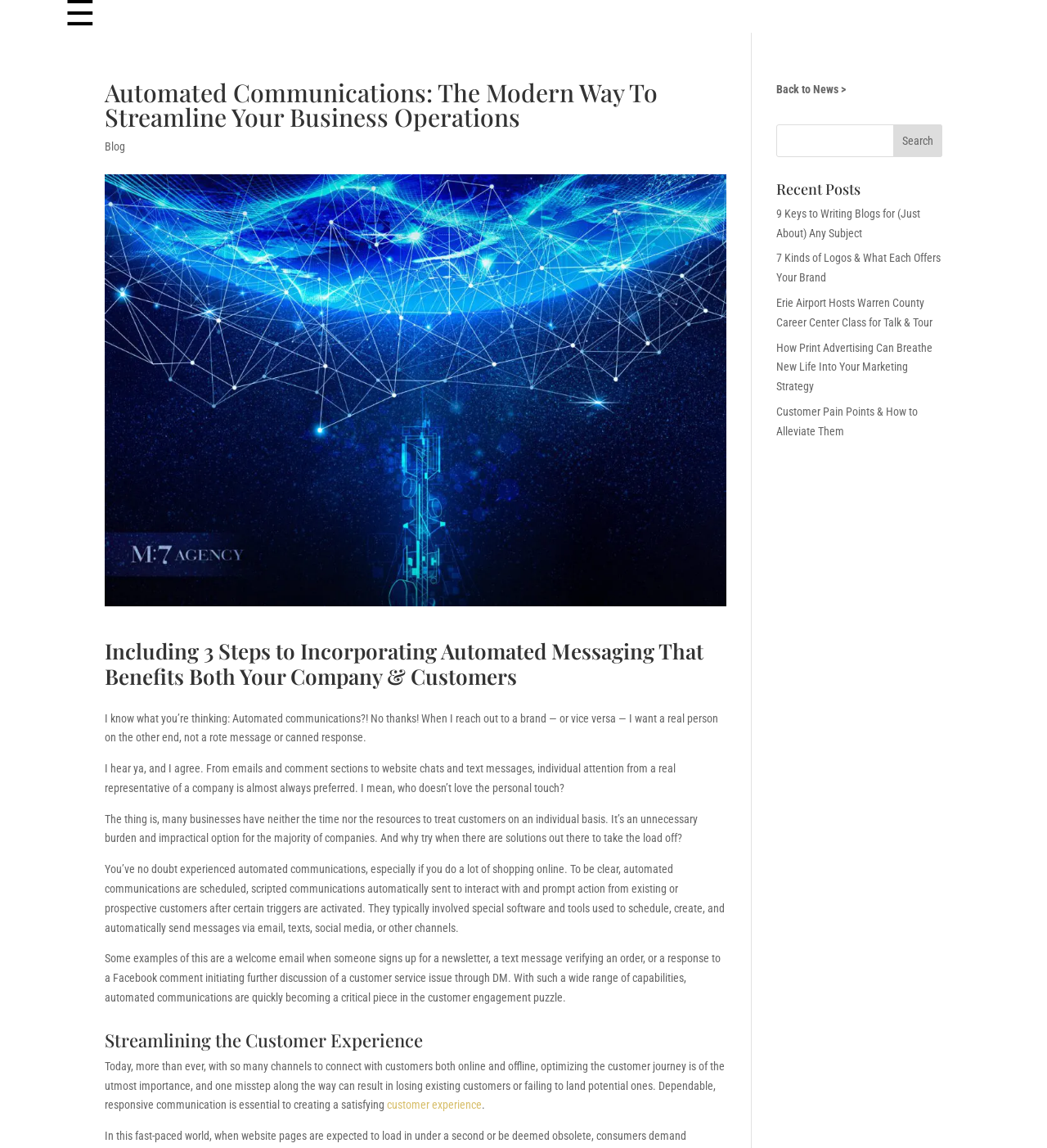Please provide a comprehensive response to the question based on the details in the image: What is the importance of optimizing the customer journey?

The webpage states that optimizing the customer journey is of the utmost importance, and one misstep along the way can result in losing existing customers or failing to land potential ones, highlighting the critical role of dependable, responsive communication in creating a satisfying customer experience.